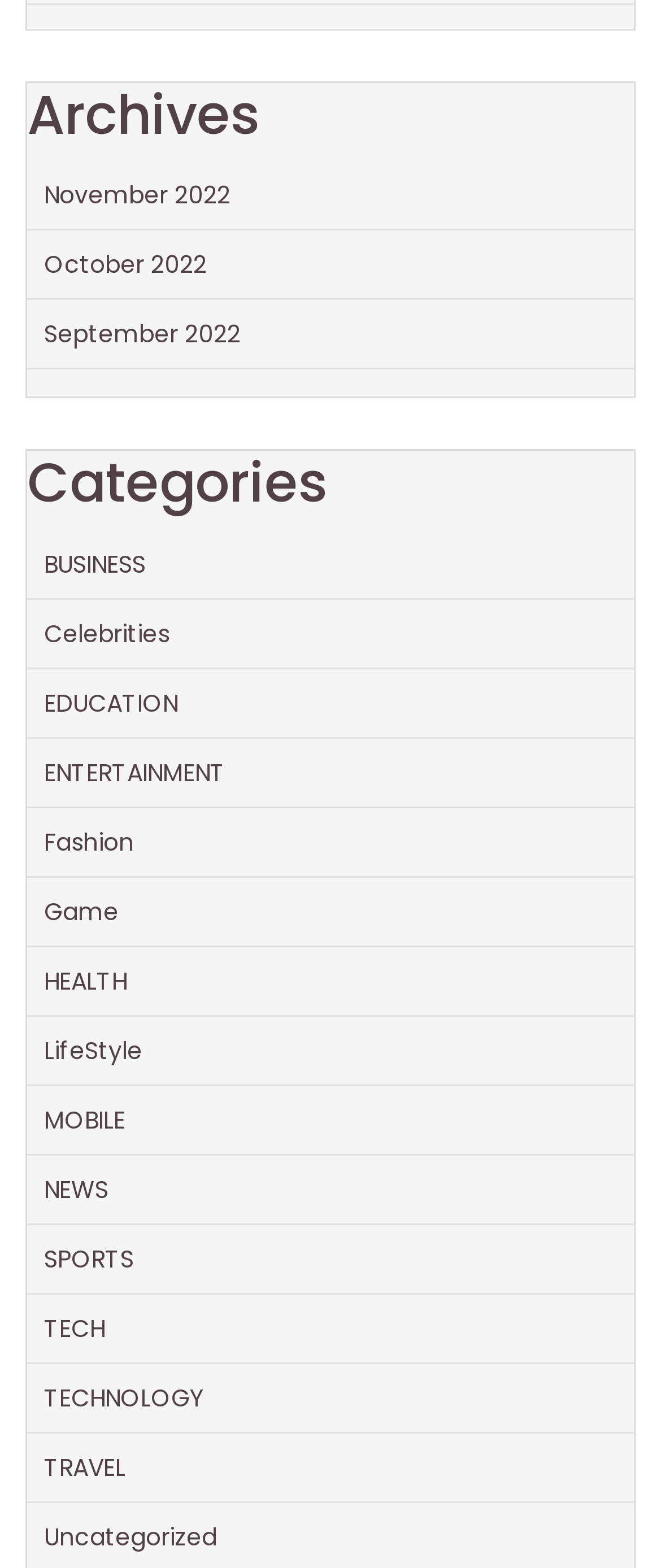What is the category that comes after 'EDUCATION'?
Based on the image, answer the question with as much detail as possible.

In the 'Categories' section, the link 'EDUCATION' is followed by the link 'ENTERTAINMENT', which is the next category in the list.